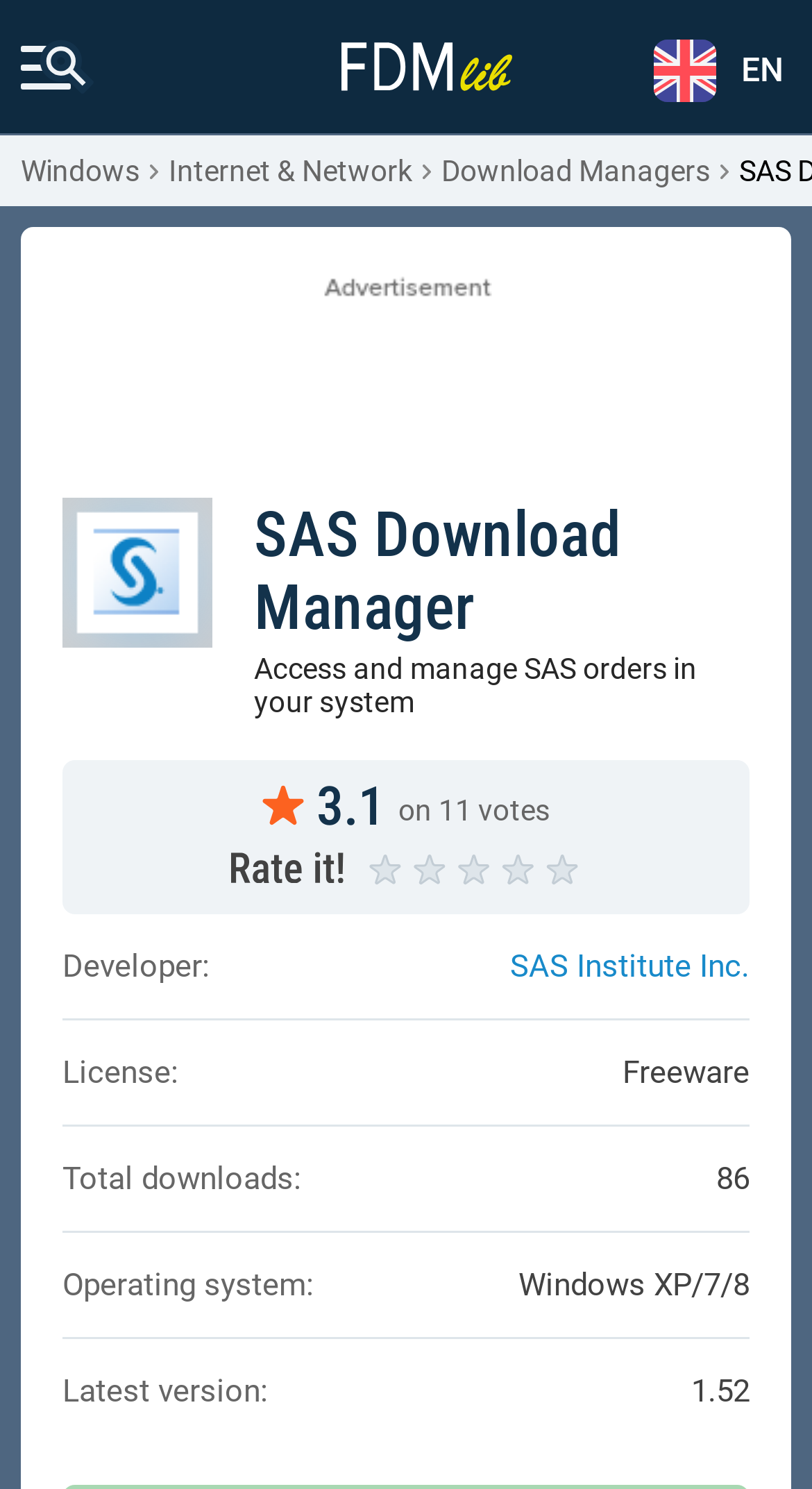Respond with a single word or phrase to the following question:
What is the operating system required for this software?

Windows XP/7/8